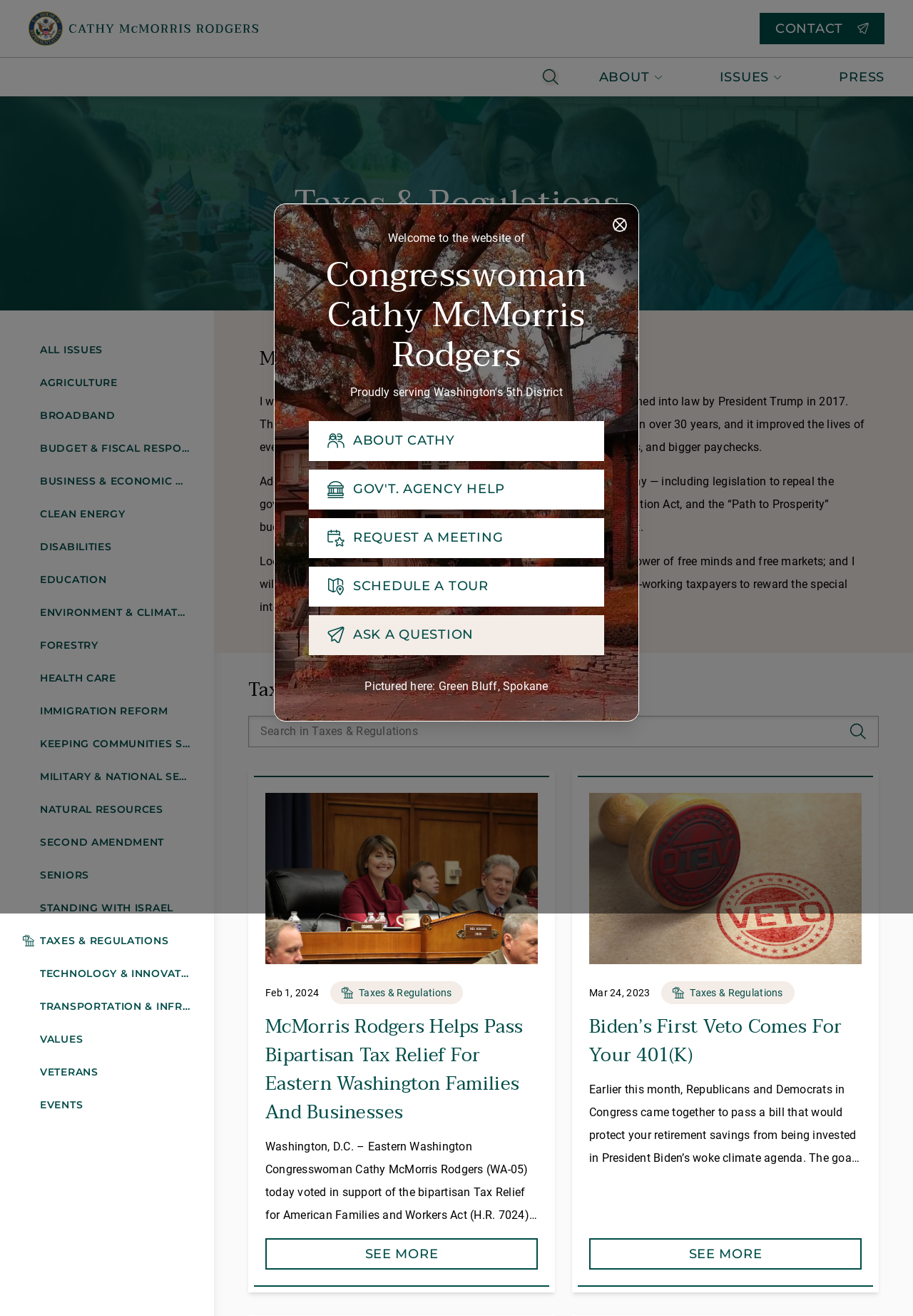How many buttons are there in the modal dialog?
Please provide a single word or phrase in response based on the screenshot.

5